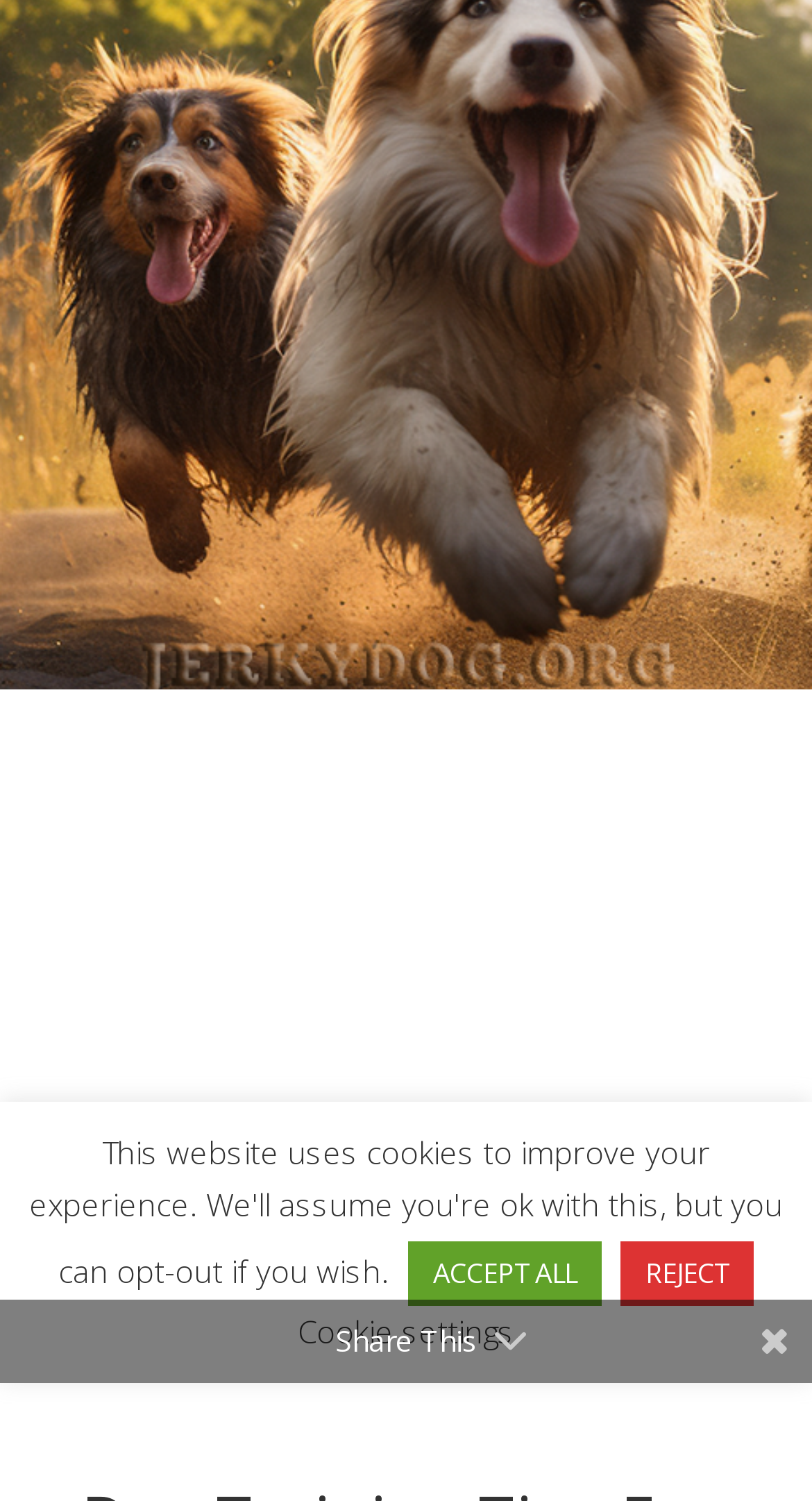Show the bounding box coordinates for the HTML element described as: "aria-label="Advertisement" name="aswift_1" title="Advertisement"".

[0.0, 0.459, 1.0, 0.91]